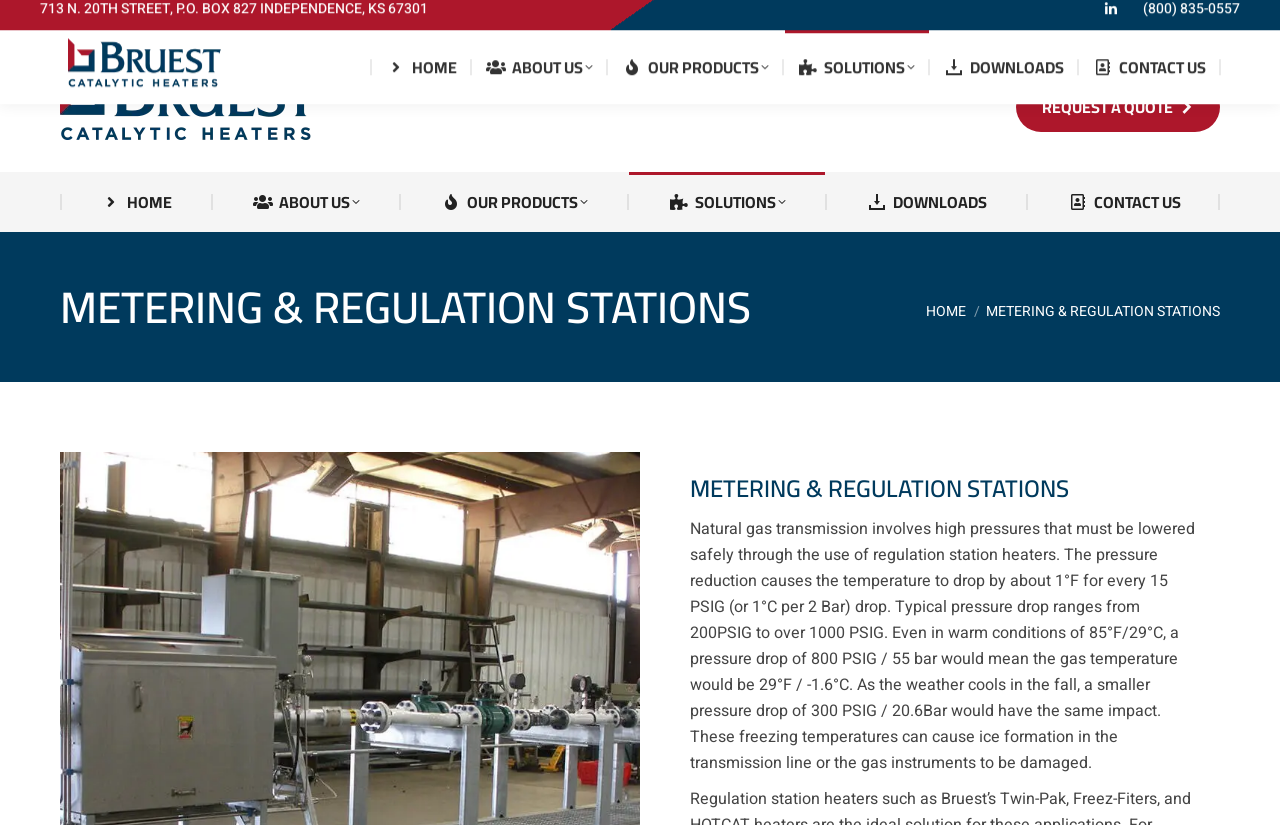Find the bounding box of the UI element described as follows: "REQUEST A QUOTE".

[0.794, 0.099, 0.953, 0.16]